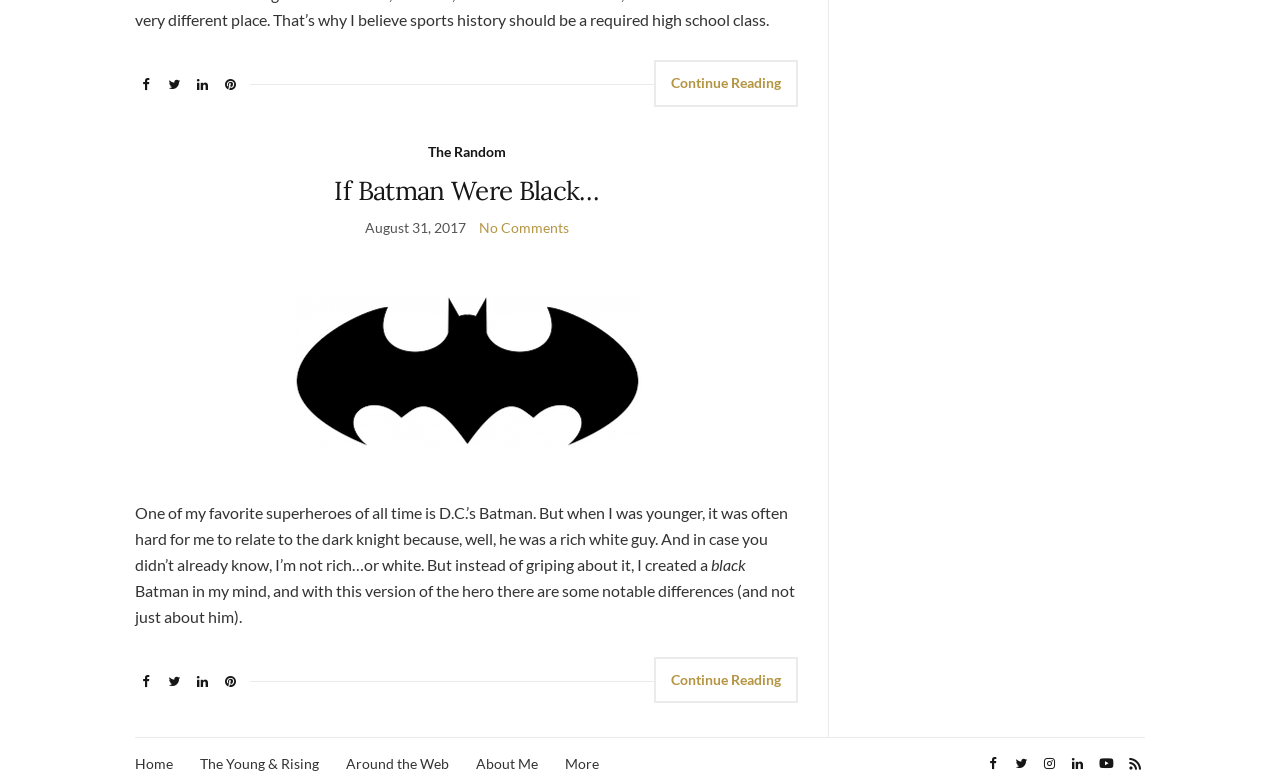Determine the bounding box coordinates of the clickable element to achieve the following action: 'Read the article 'If Batman Were Black…''. Provide the coordinates as four float values between 0 and 1, formatted as [left, top, right, bottom].

[0.105, 0.223, 0.624, 0.266]